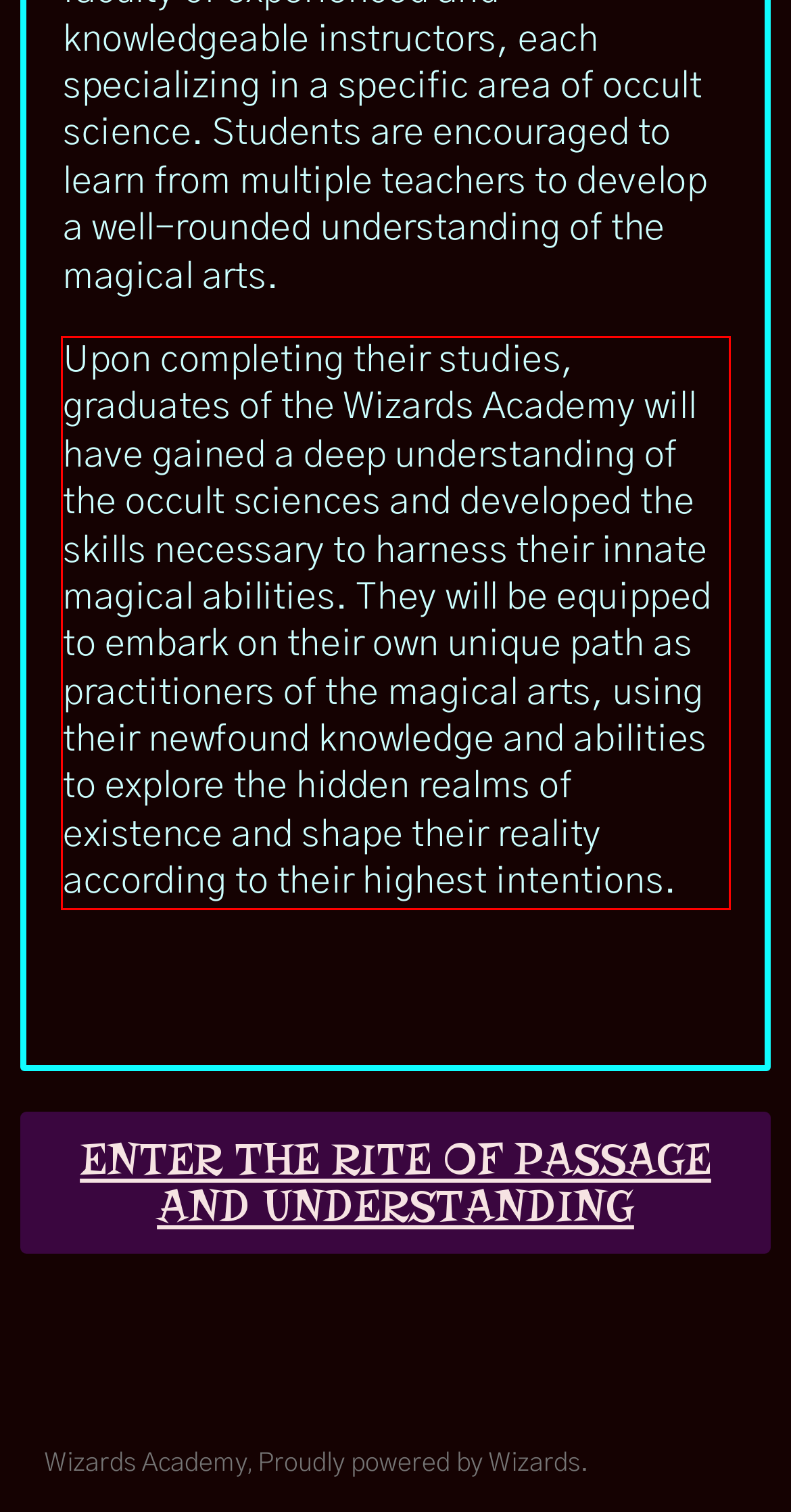Please examine the screenshot of the webpage and read the text present within the red rectangle bounding box.

Upon completing their studies, graduates of the Wizards Academy will have gained a deep understanding of the occult sciences and developed the skills necessary to harness their innate magical abilities. They will be equipped to embark on their own unique path as practitioners of the magical arts, using their newfound knowledge and abilities to explore the hidden realms of existence and shape their reality according to their highest intentions.